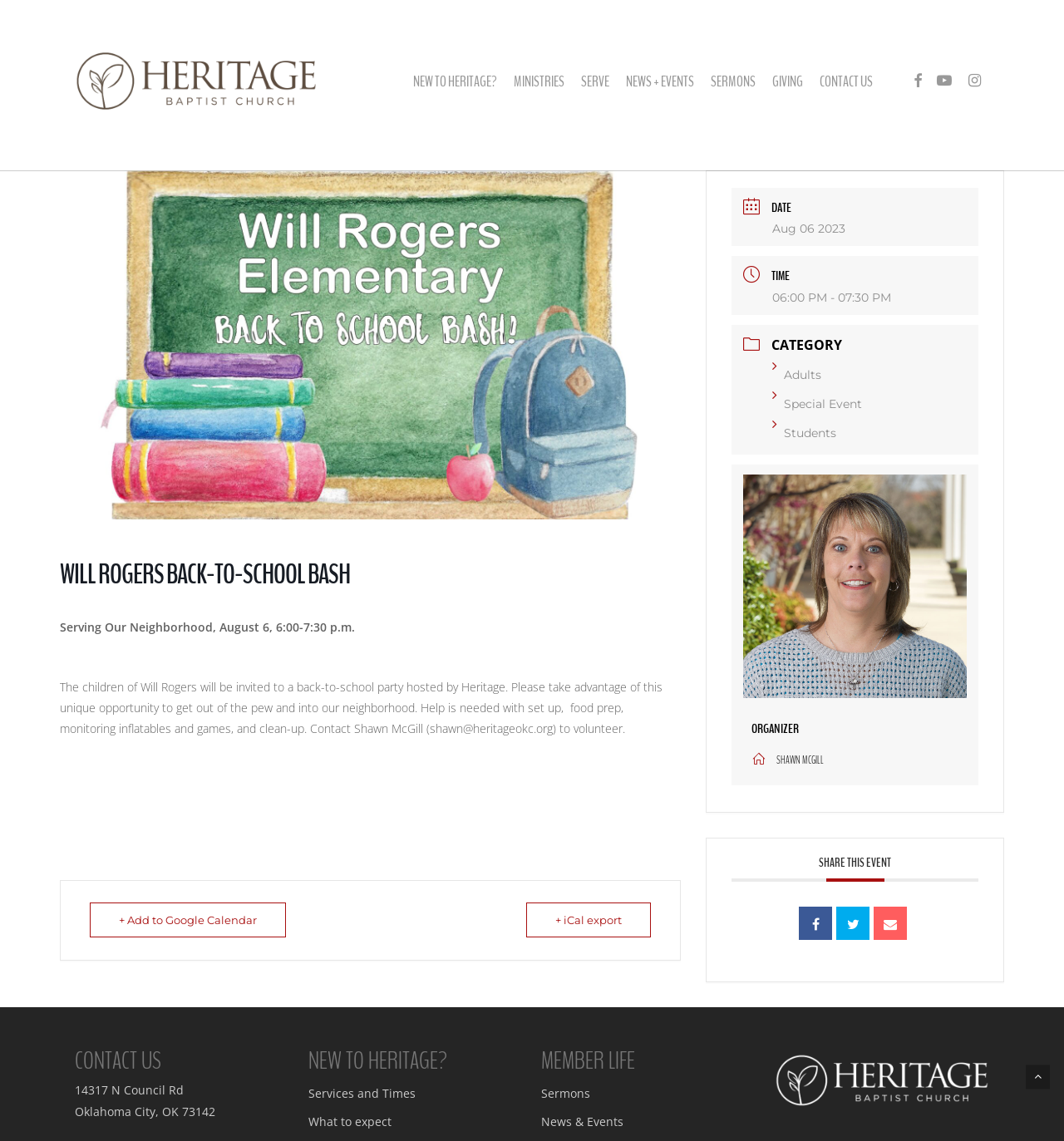Given the element description Giving, predict the bounding box coordinates for the UI element in the webpage screenshot. The format should be (top-left x, top-left y, bottom-right x, bottom-right y), and the values should be between 0 and 1.

[0.726, 0.063, 0.755, 0.079]